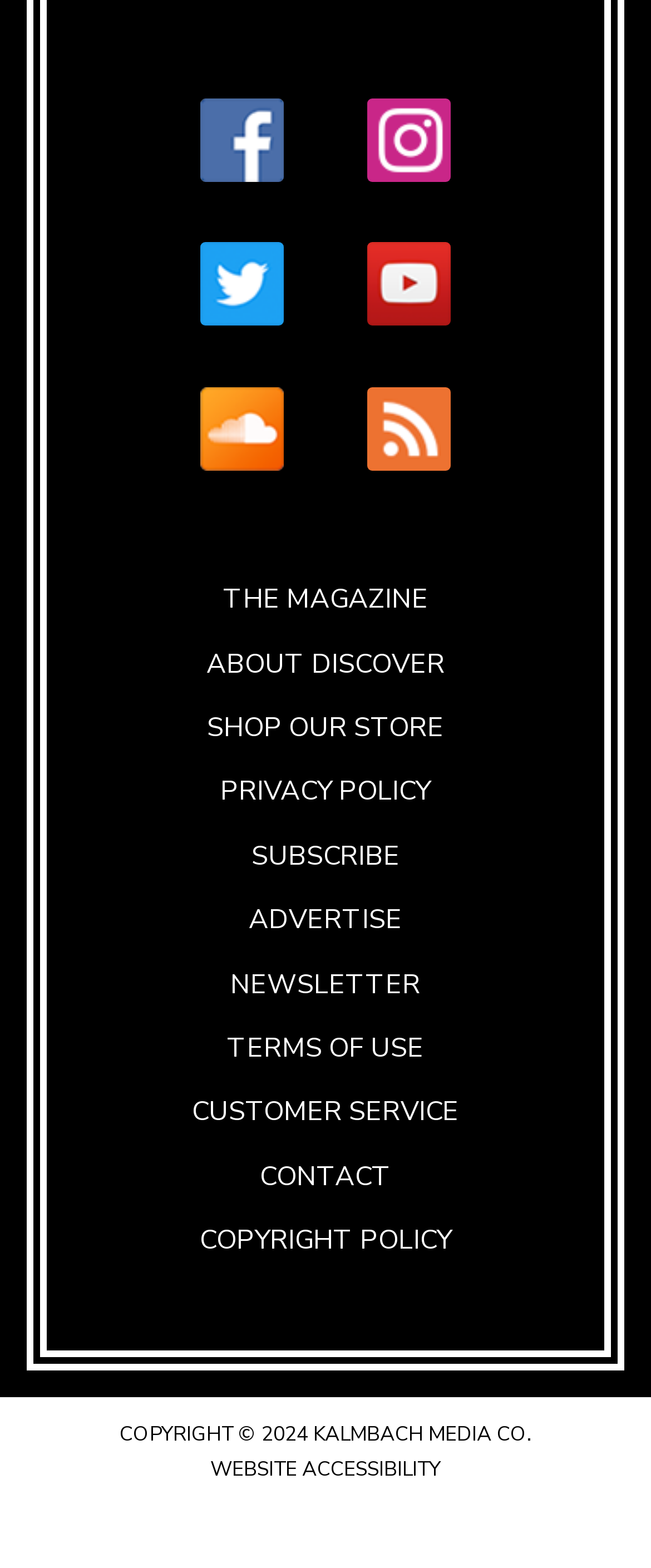Using the information shown in the image, answer the question with as much detail as possible: What is the name of the company that owns the website?

I found the answer by examining the link at the bottom of the webpage, which appears to be the company name and suggests that it is the owner of the website.